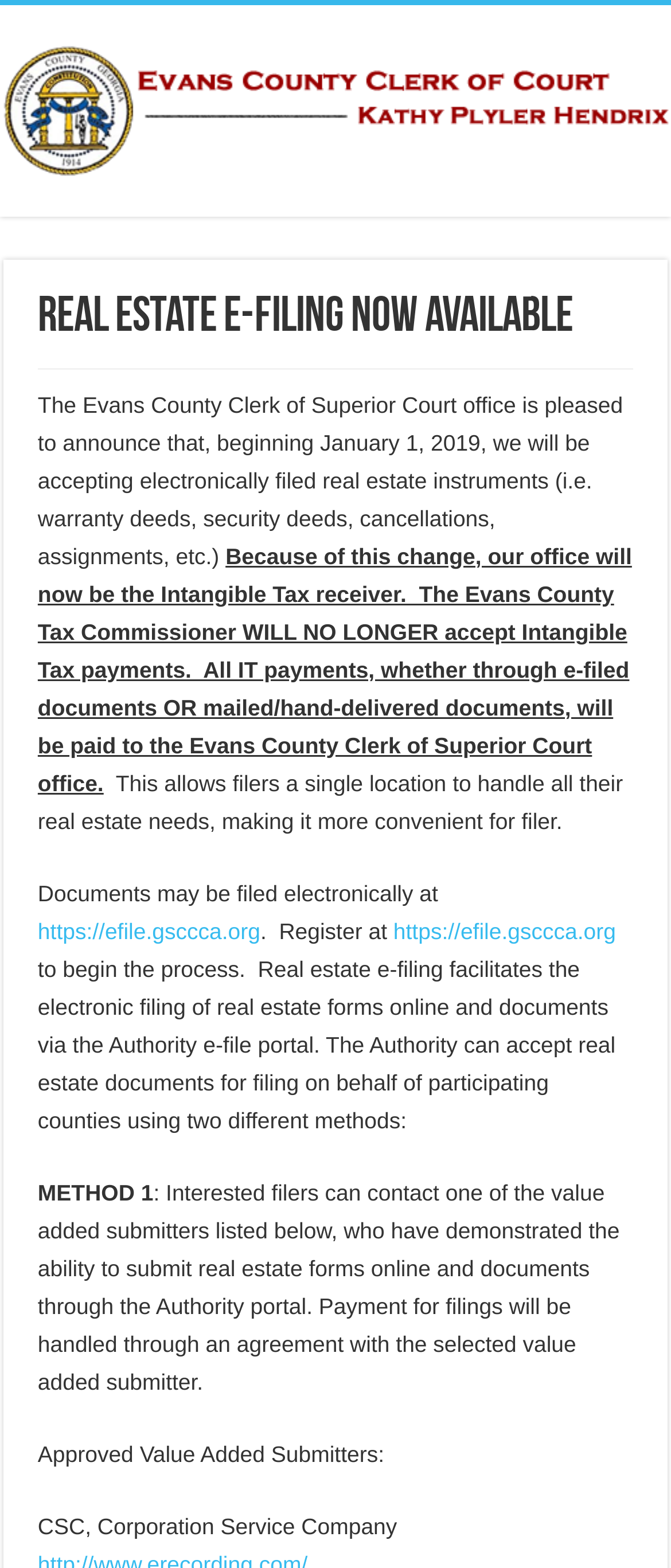Using the element description: "Main Menu", determine the bounding box coordinates. The coordinates should be in the format [left, top, right, bottom], with values between 0 and 1.

None